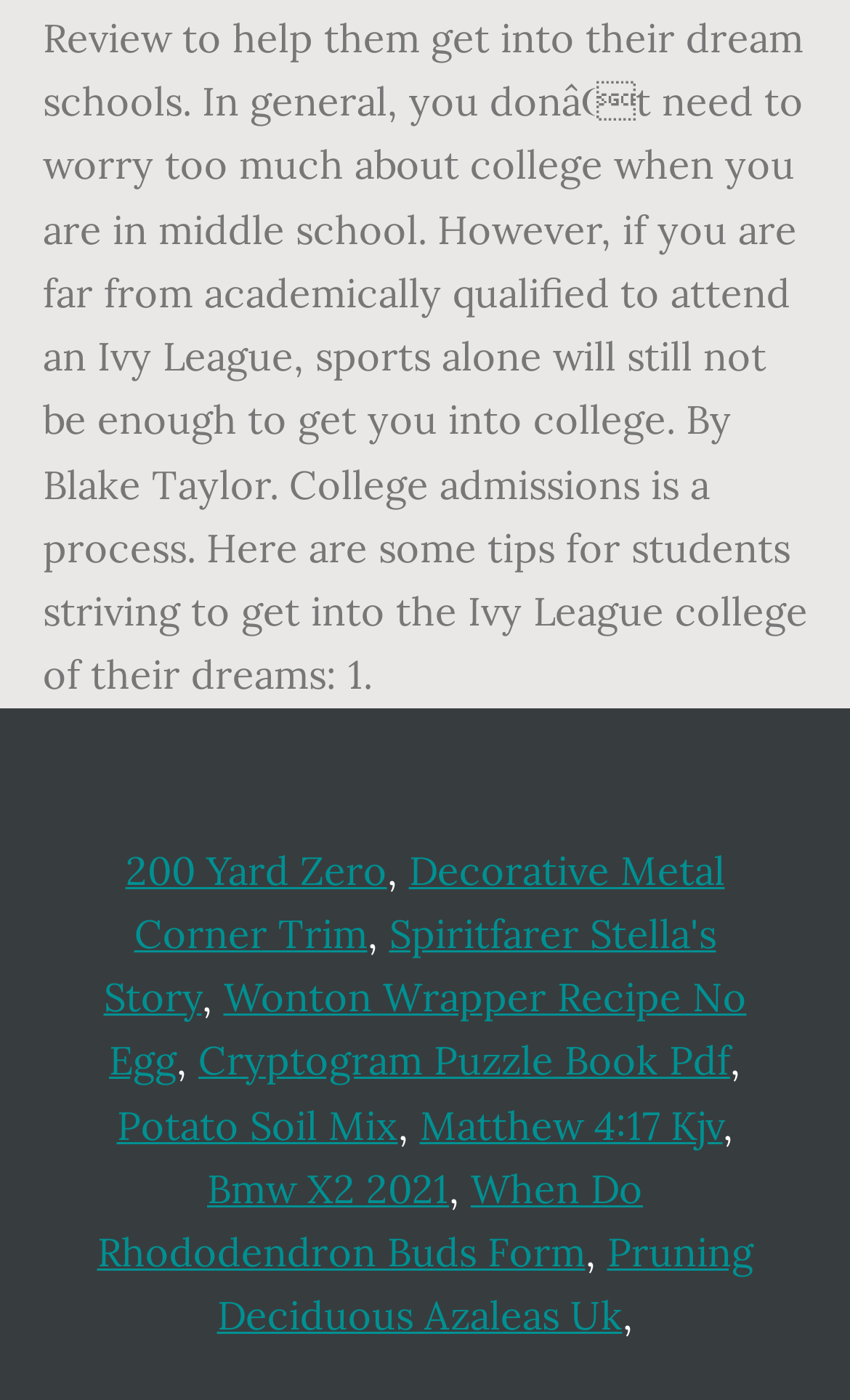Are there any links with a bounding box y1 coordinate greater than 0.8?
Based on the image, provide your answer in one word or phrase.

Yes